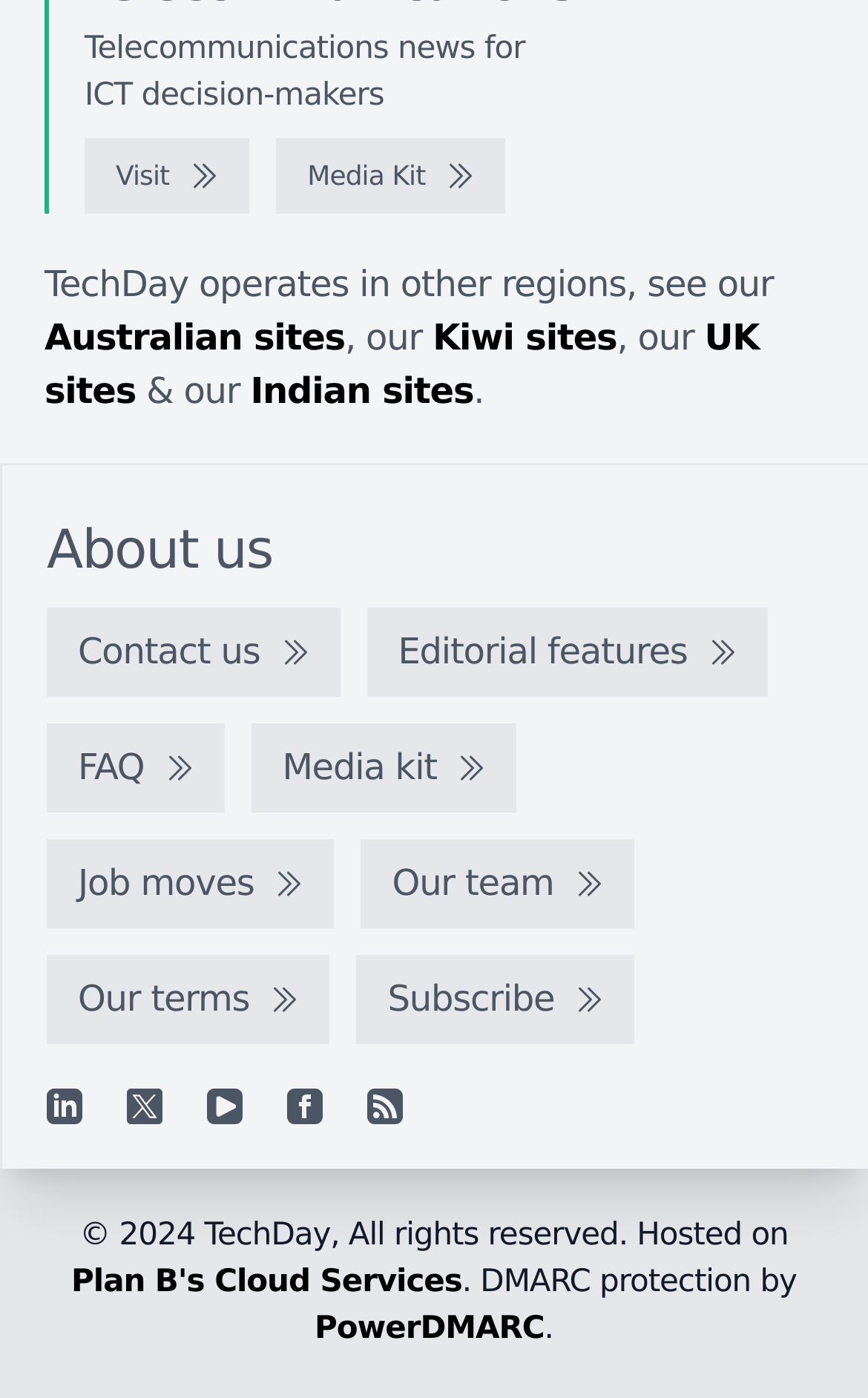Please locate the bounding box coordinates of the element that should be clicked to complete the given instruction: "Visit the website".

[0.097, 0.098, 0.287, 0.152]